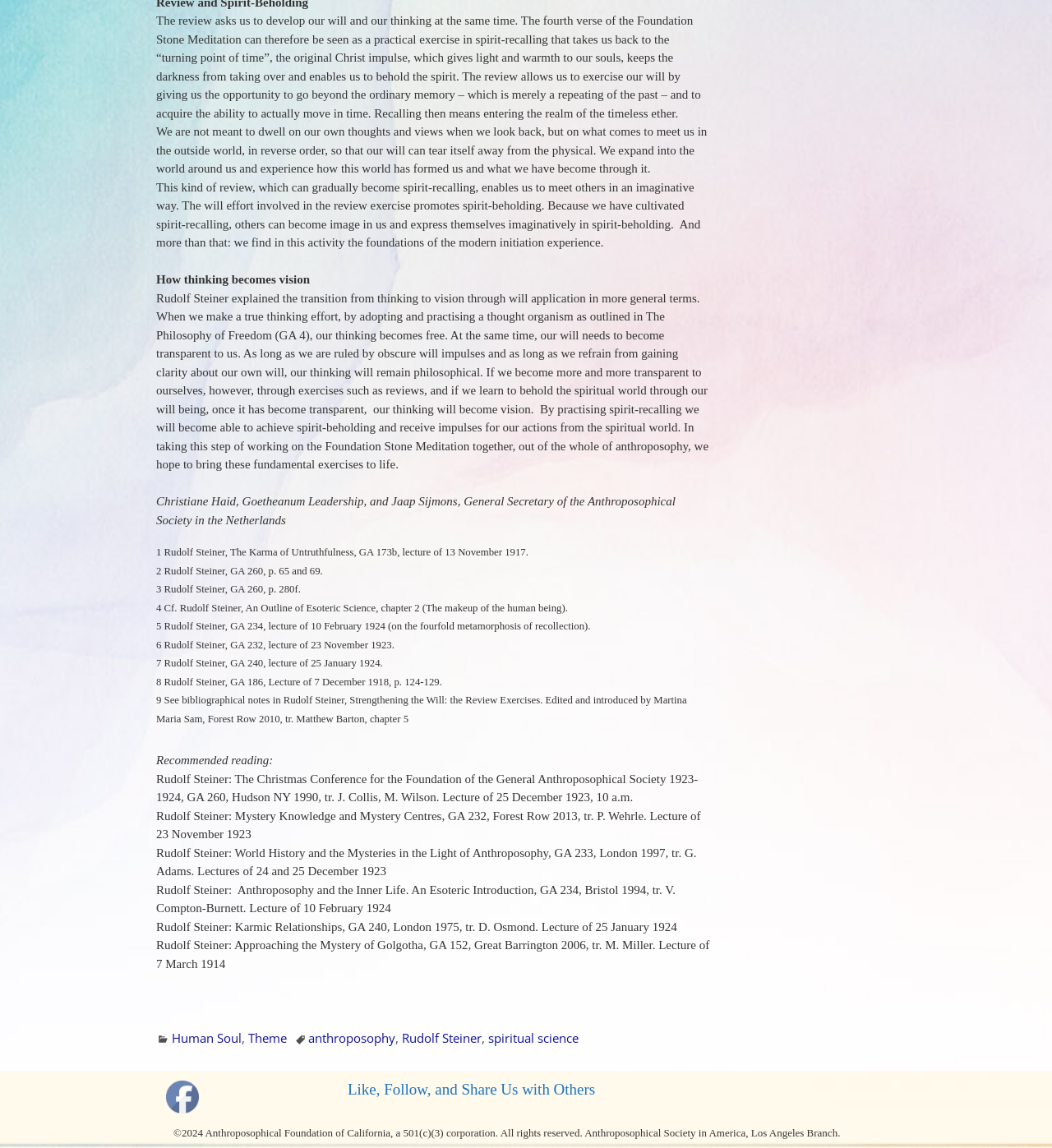Pinpoint the bounding box coordinates of the element you need to click to execute the following instruction: "Share the webpage on Facebook". The bounding box should be represented by four float numbers between 0 and 1, in the format [left, top, right, bottom].

[0.148, 0.914, 0.201, 0.93]